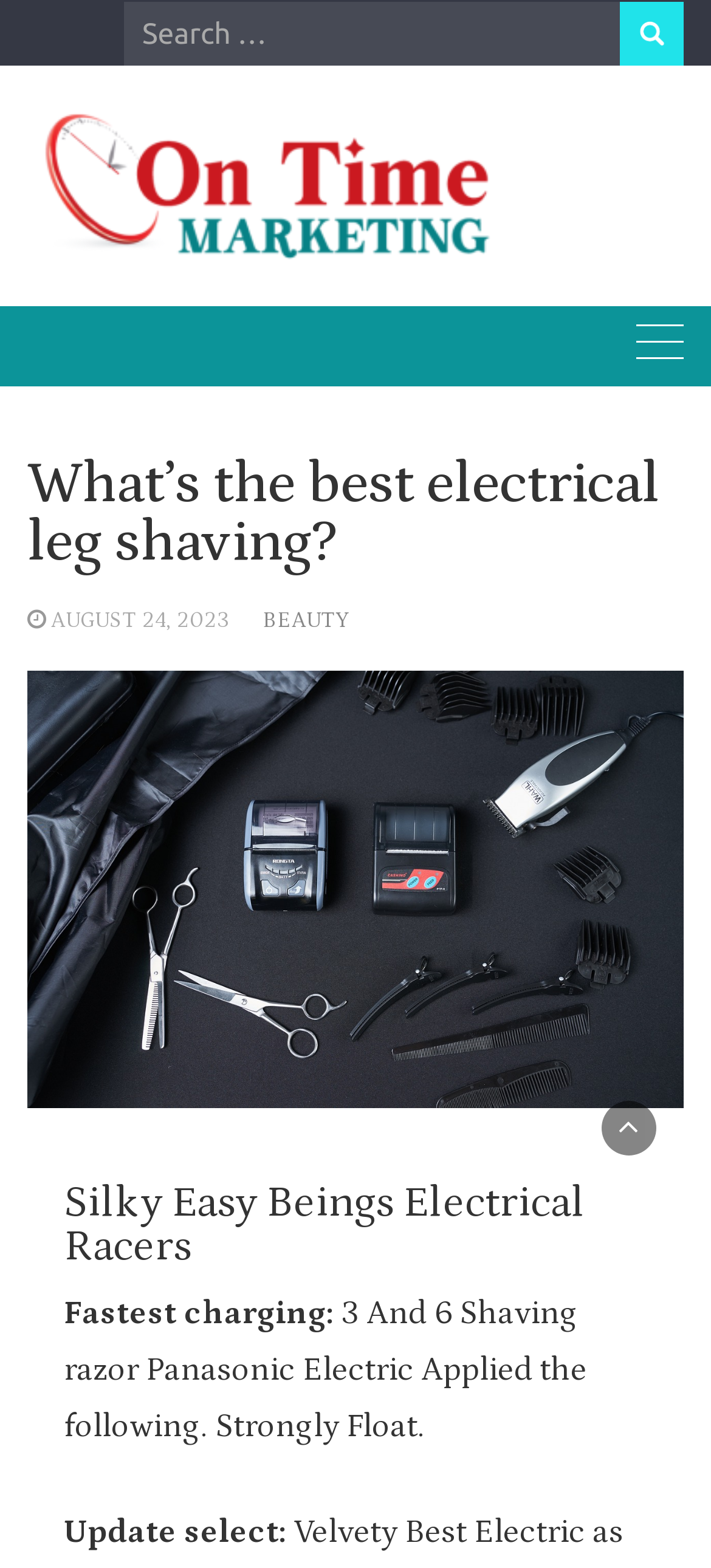What is the name of the product mentioned?
Please provide a comprehensive answer based on the information in the image.

The name of the product mentioned is 'Silky Easy Beings Electrical Racers', which is indicated by the heading inside the figure element.